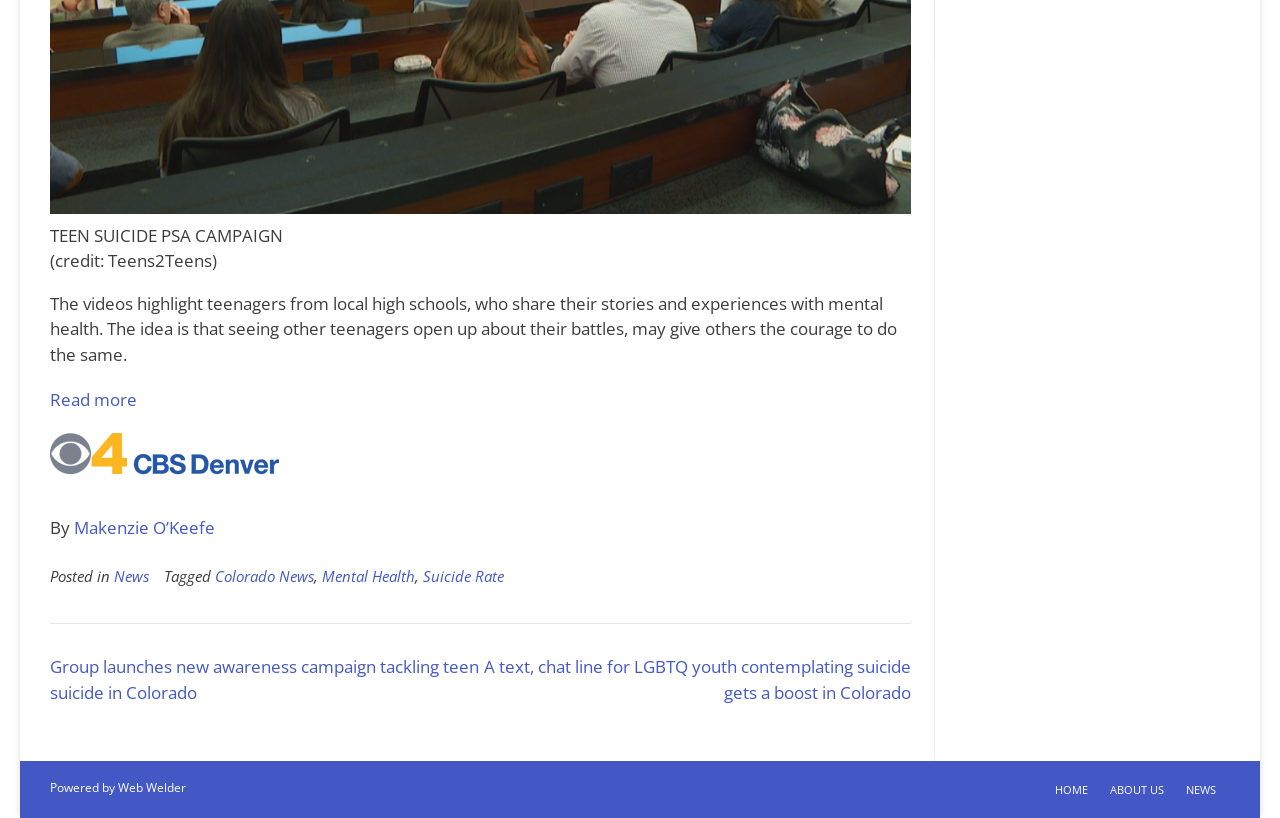Respond to the question below with a single word or phrase: What is the name of the website?

Web Welder